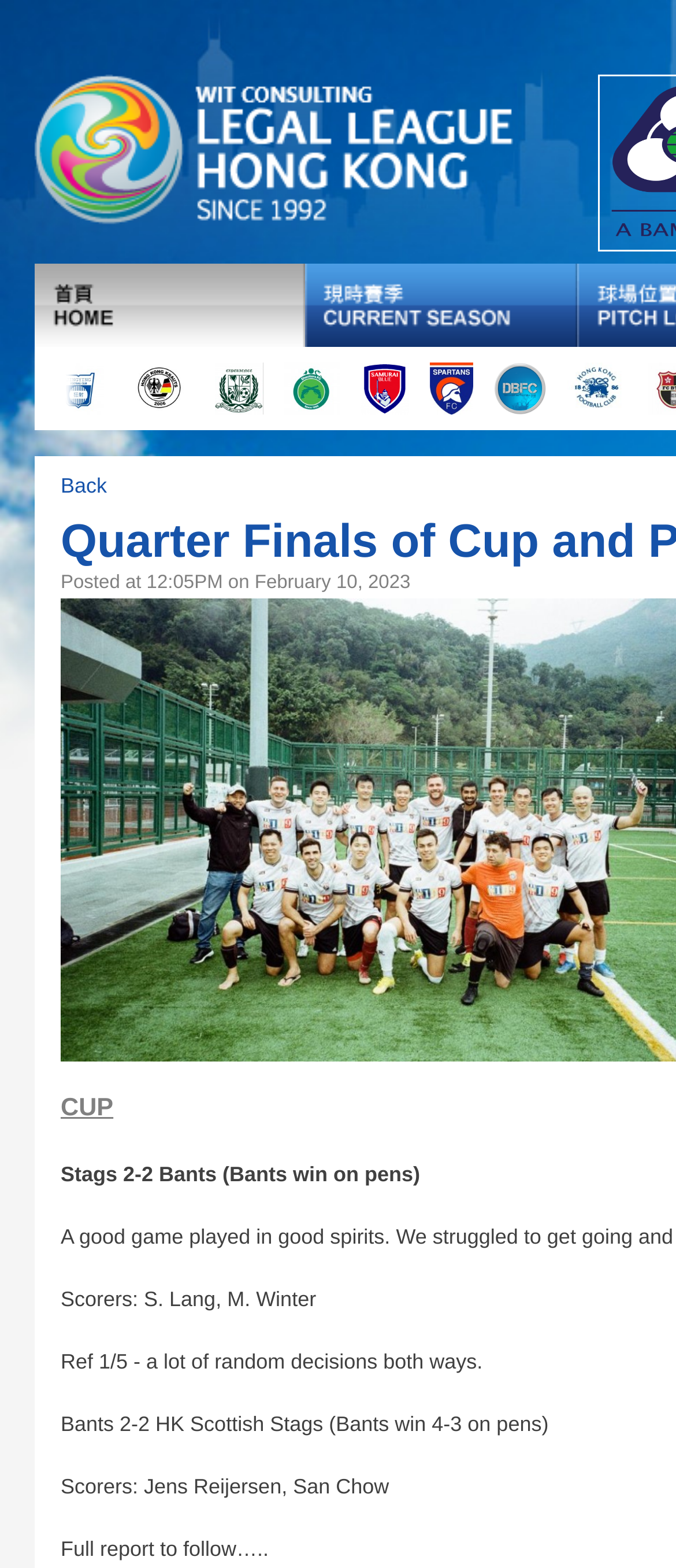Please identify the bounding box coordinates of the element on the webpage that should be clicked to follow this instruction: "go back". The bounding box coordinates should be given as four float numbers between 0 and 1, formatted as [left, top, right, bottom].

[0.09, 0.302, 0.158, 0.317]